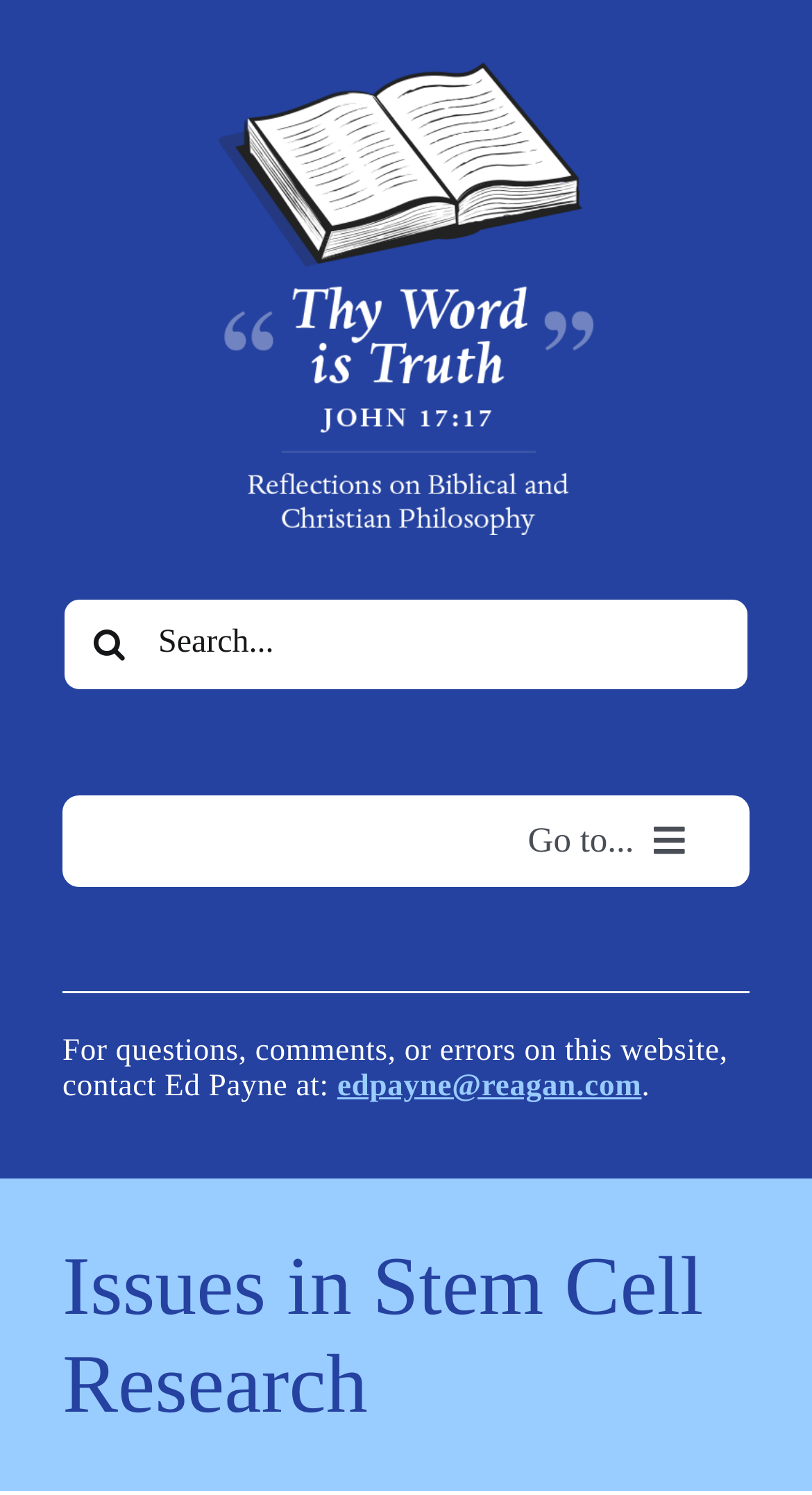Please find the bounding box coordinates of the section that needs to be clicked to achieve this instruction: "Contact Ed Payne".

[0.415, 0.716, 0.79, 0.738]